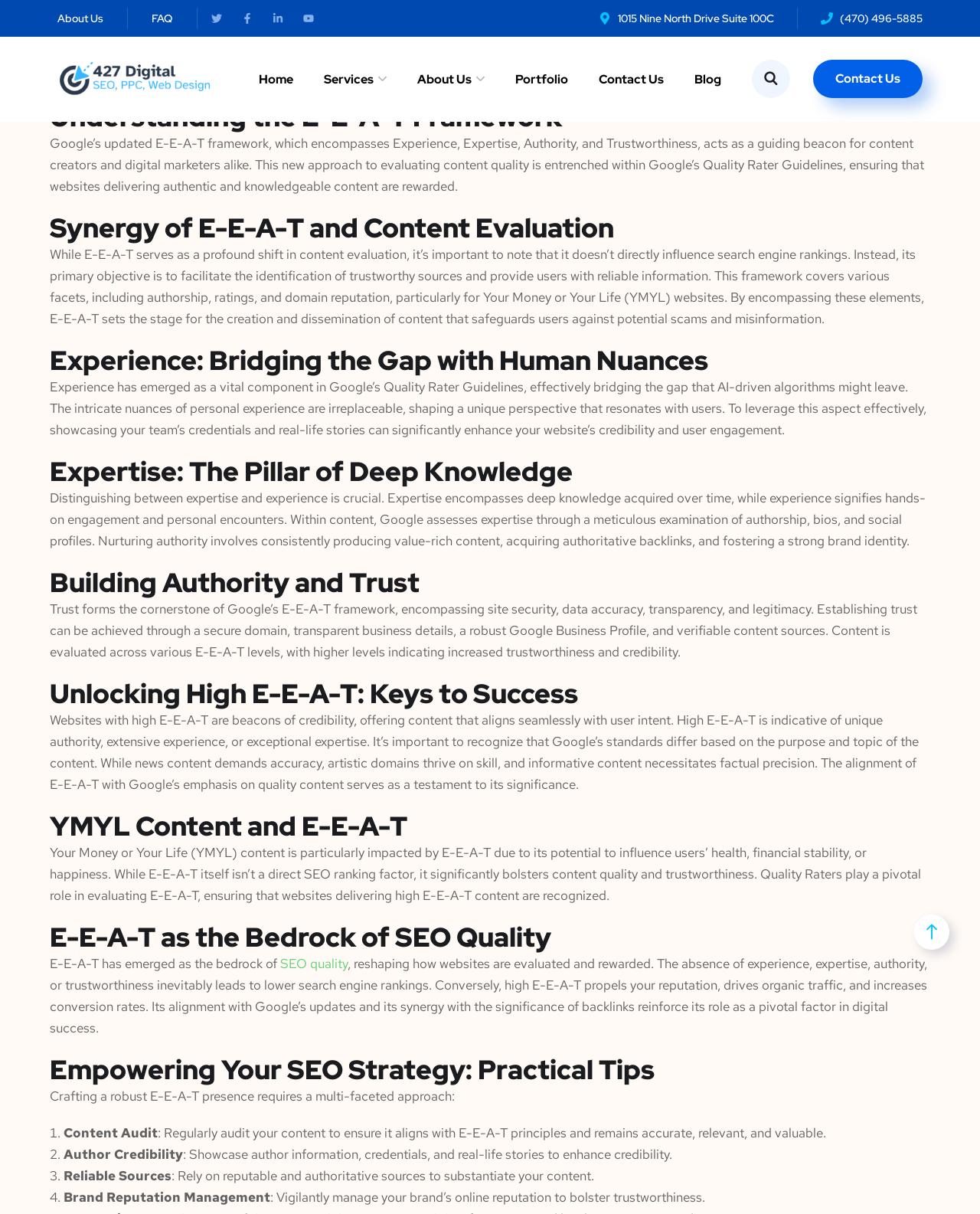From the webpage screenshot, predict the bounding box of the UI element that matches this description: "parent_node: About Us".

[0.933, 0.753, 0.969, 0.782]